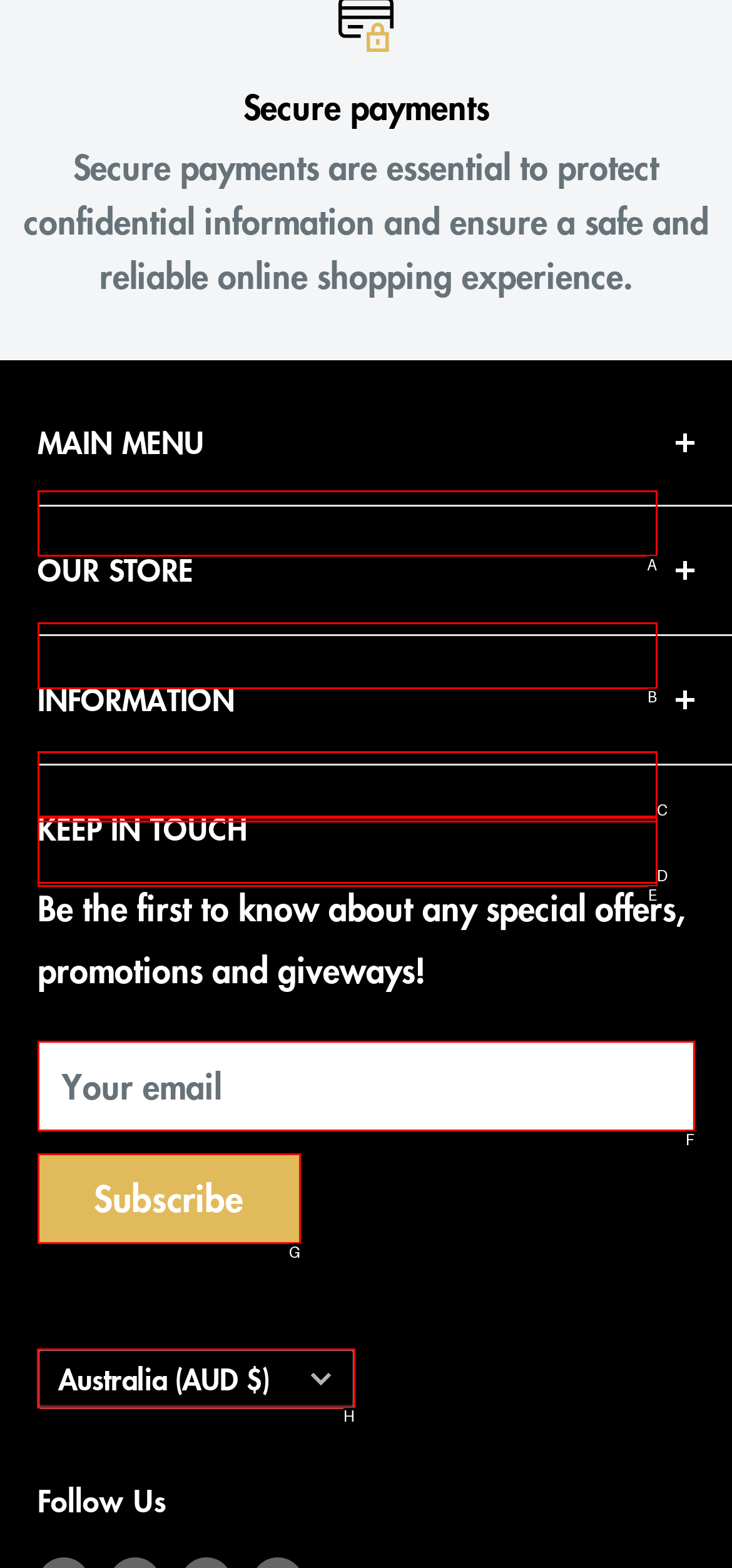Identify the correct choice to execute this task: Select a country or region
Respond with the letter corresponding to the right option from the available choices.

H